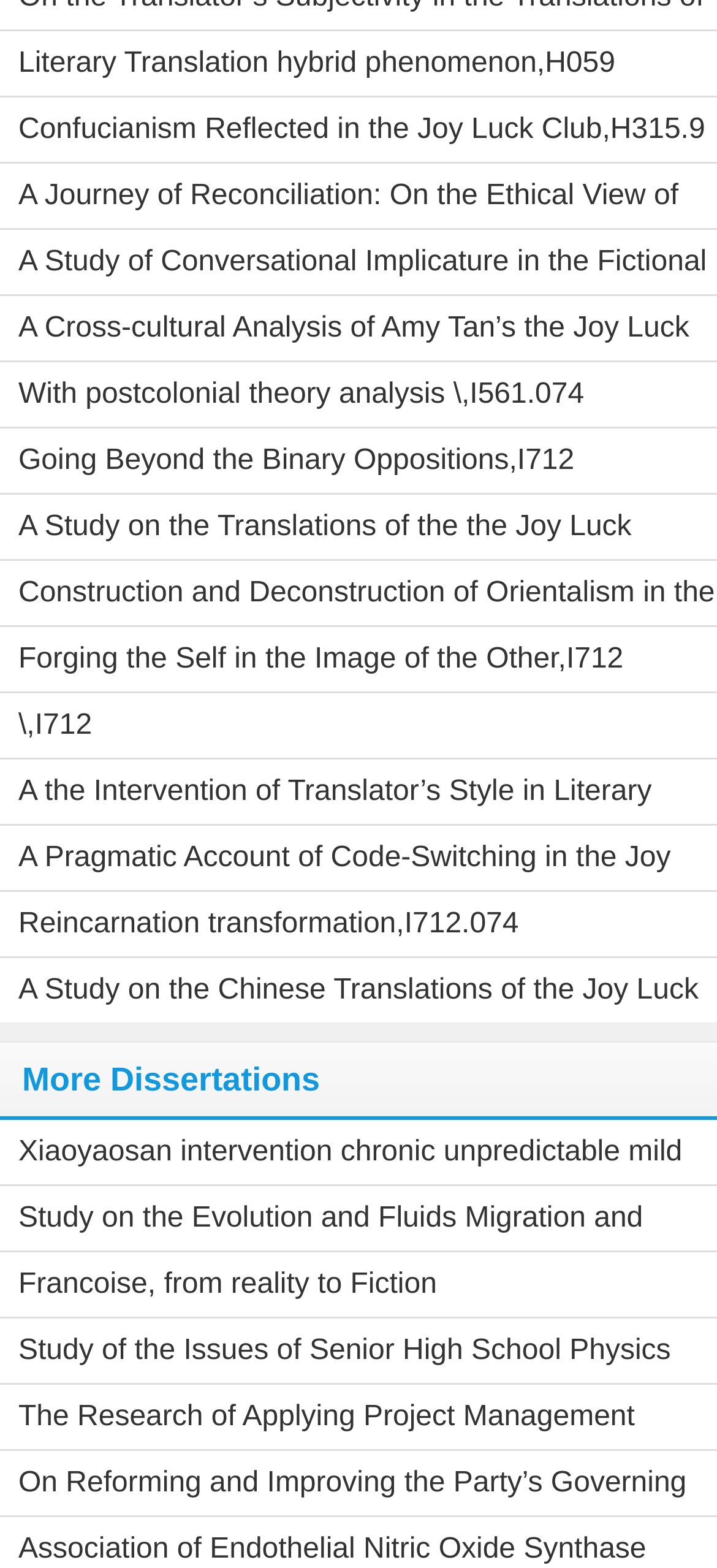Find the bounding box coordinates for the area that should be clicked to accomplish the instruction: "Study Xiaoyaosan intervention chronic unpredictable mild stress rats cecal microflora and tissue research".

[0.026, 0.725, 0.952, 0.786]